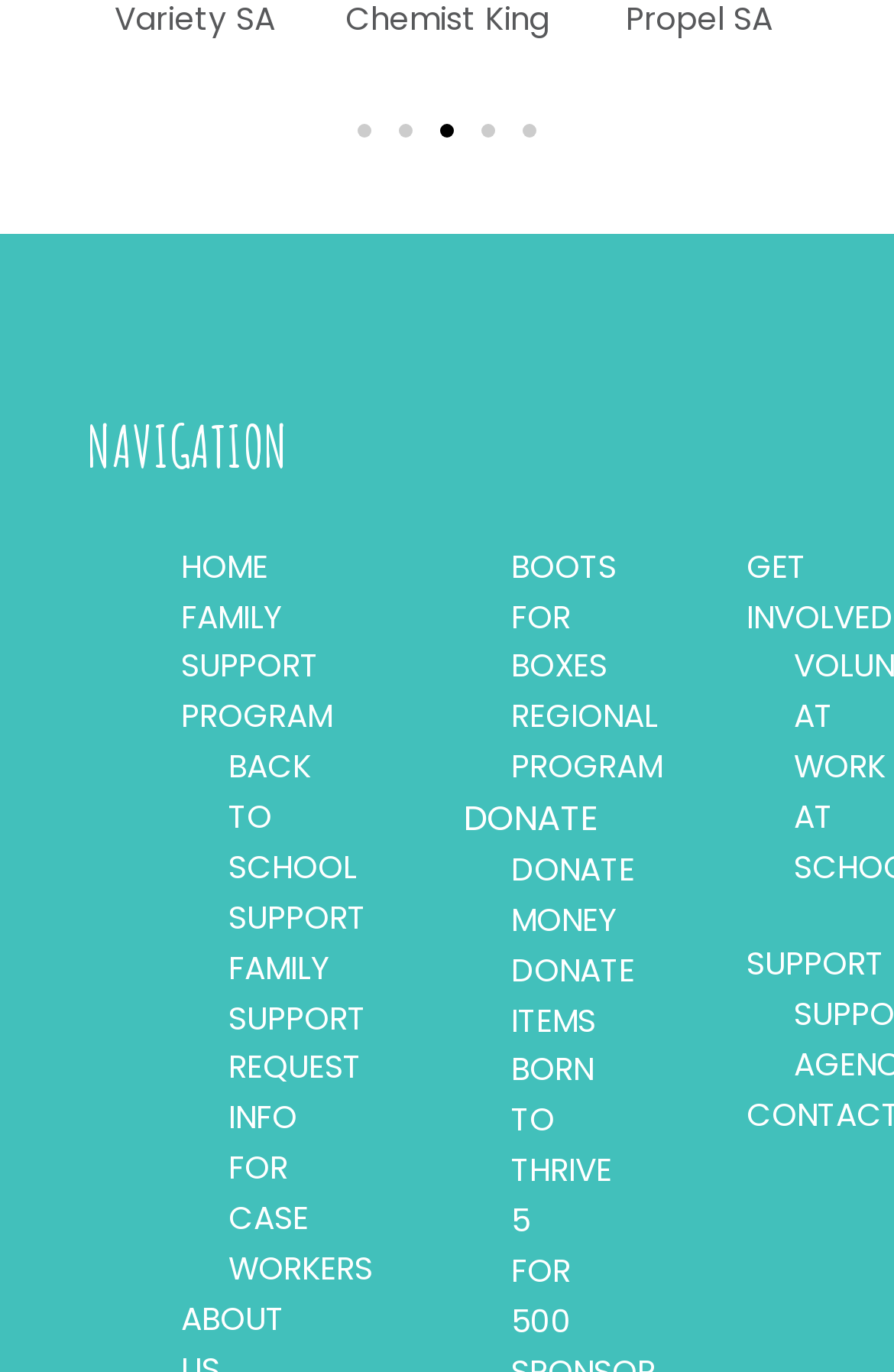What is the purpose of the 'Go to slide' buttons?
Based on the image, give a one-word or short phrase answer.

Navigation